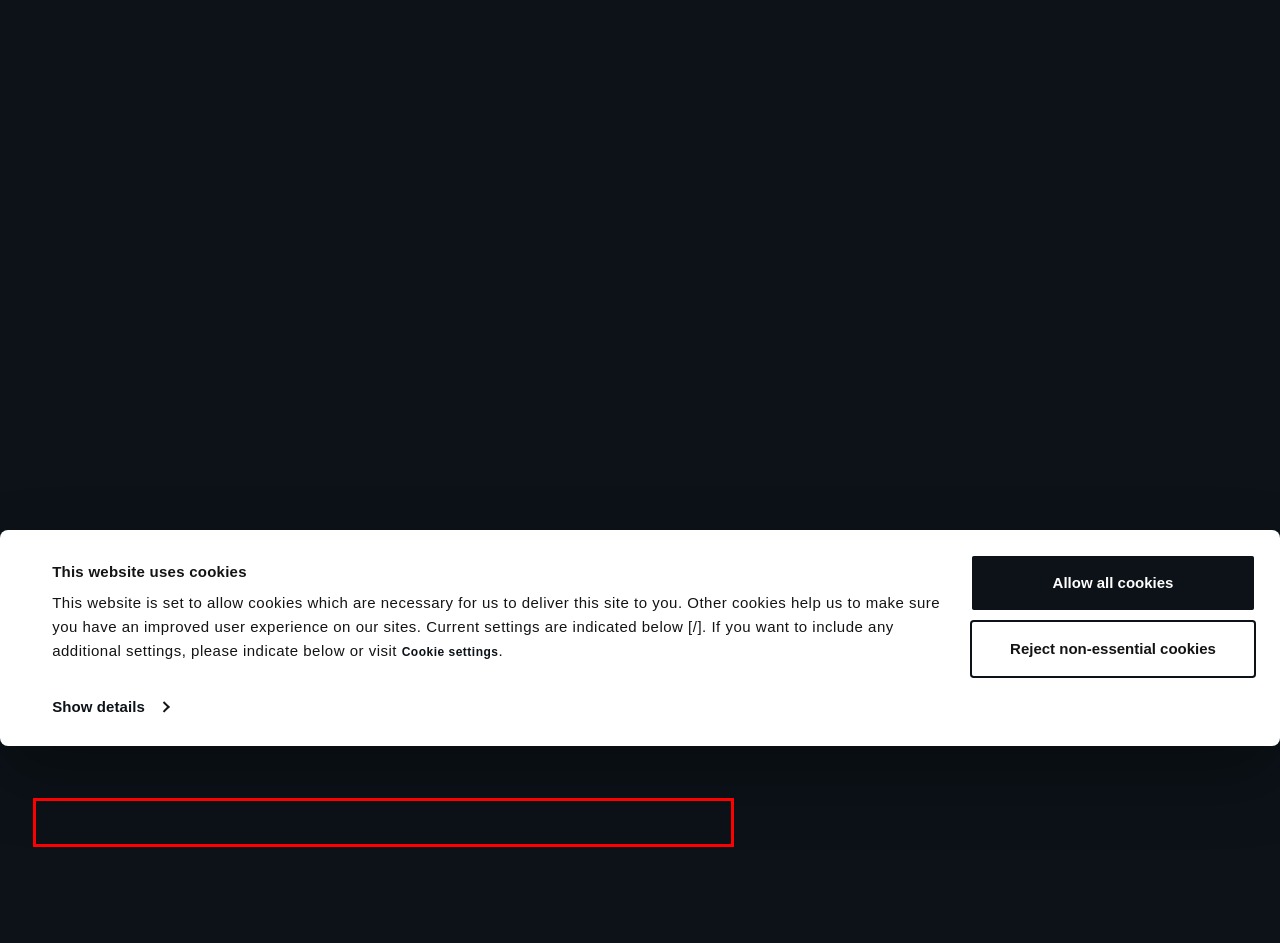Please look at the webpage screenshot and extract the text enclosed by the red bounding box.

Smiths Group also operates a defined benefit pension plan in the US which was closed on 30 April 2009 to which it currently contributes $20m a year.